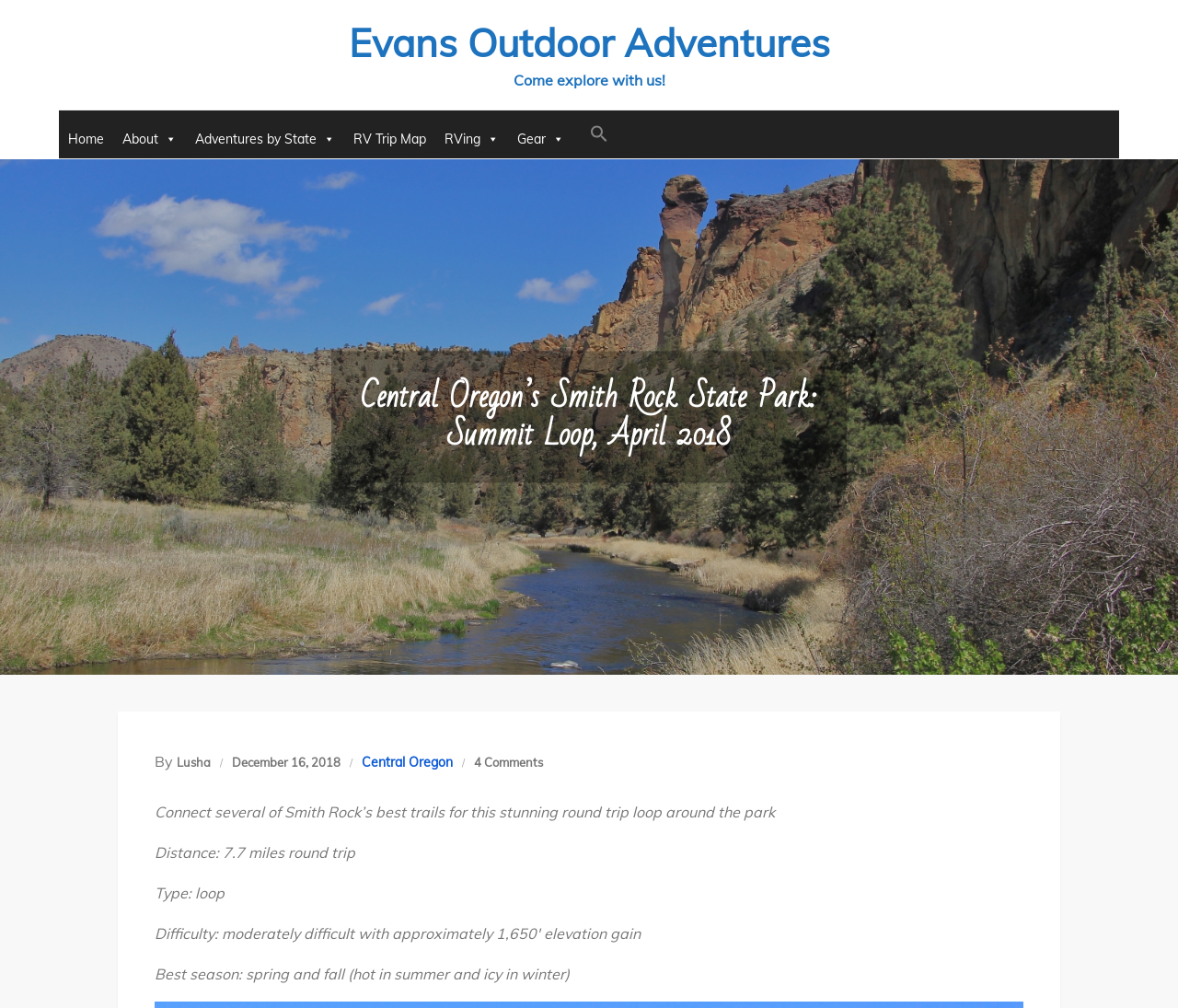What is the title or heading displayed on the webpage?

Evans Outdoor Adventures